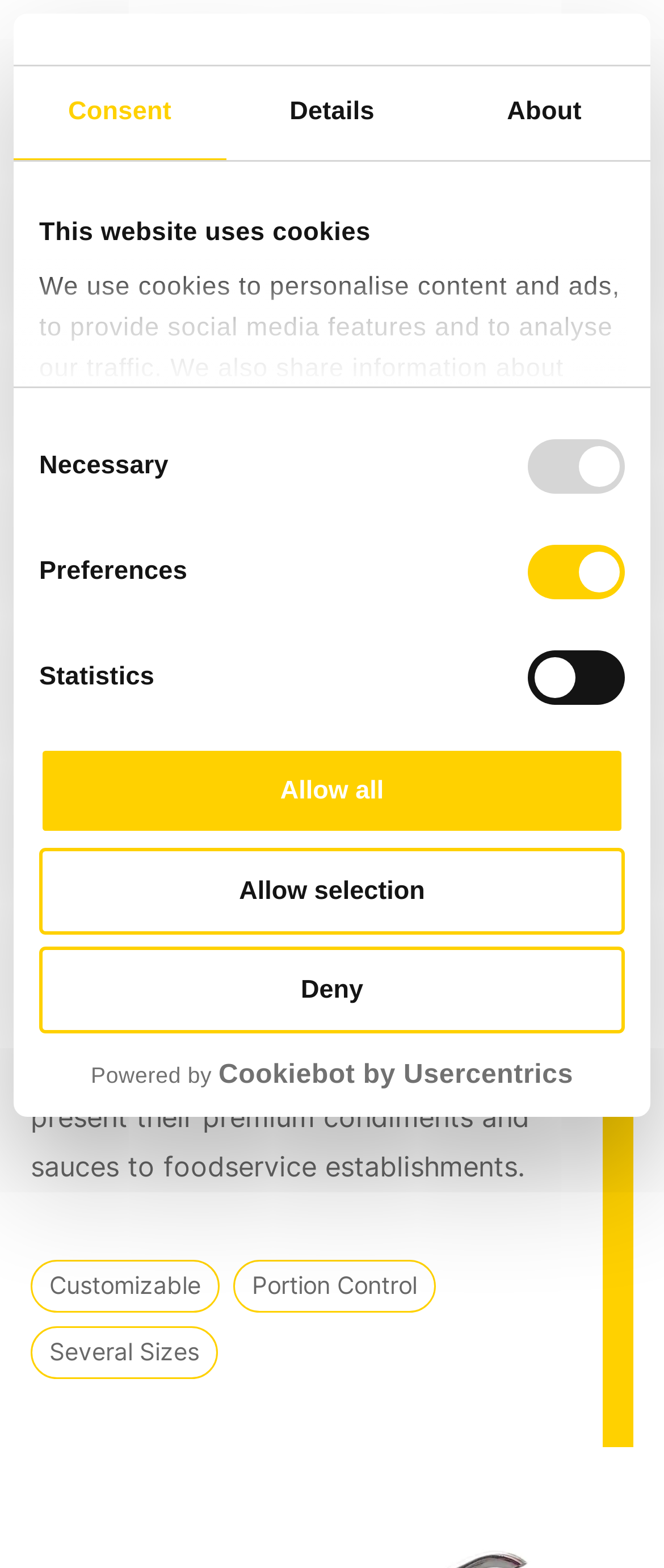Can you specify the bounding box coordinates for the region that should be clicked to fulfill this instruction: "Open the menu".

[0.864, 0.021, 0.954, 0.059]